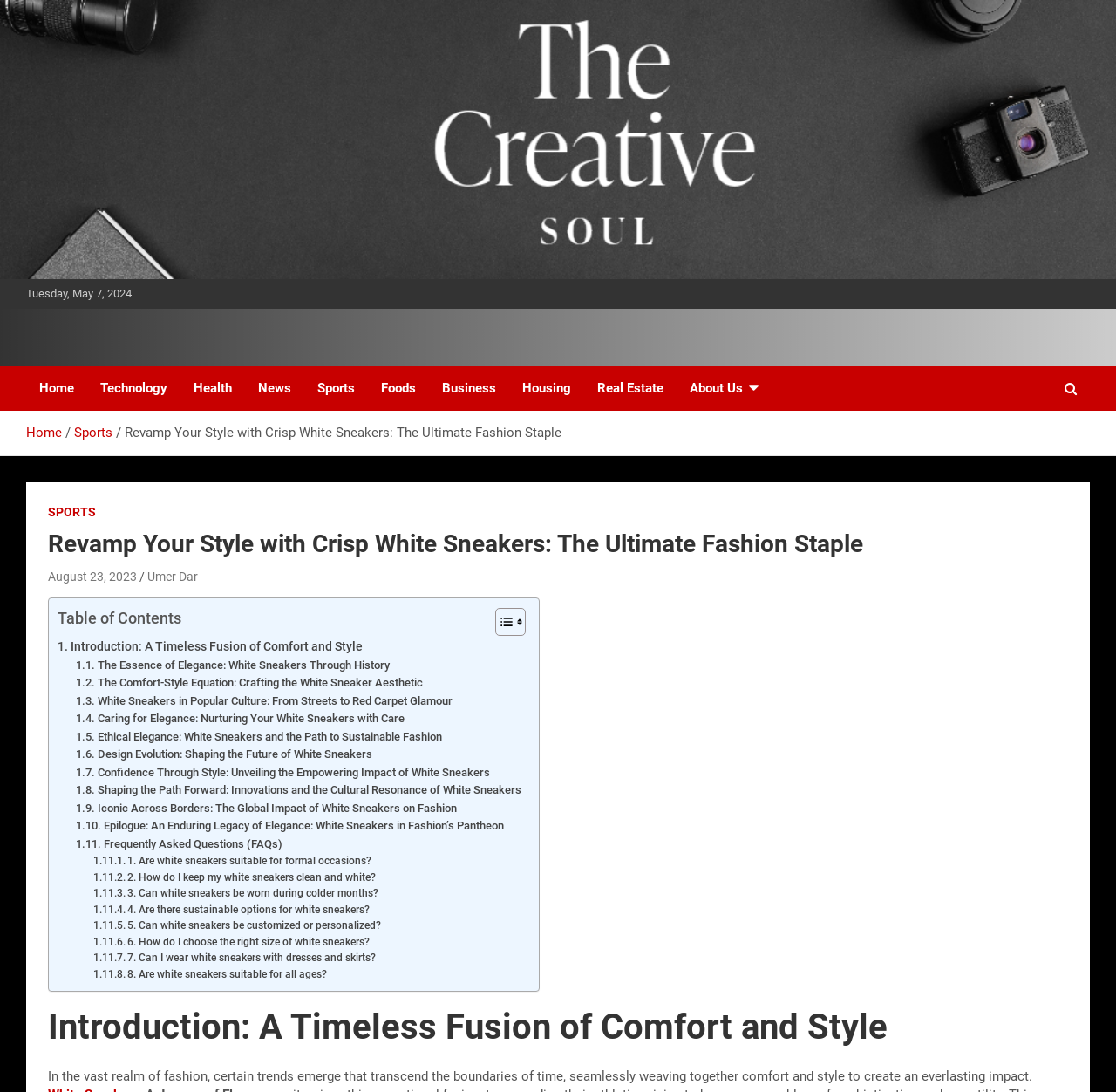Pinpoint the bounding box coordinates of the clickable area needed to execute the instruction: "Read the article 'Revamp Your Style with Crisp White Sneakers: The Ultimate Fashion Staple'". The coordinates should be specified as four float numbers between 0 and 1, i.e., [left, top, right, bottom].

[0.043, 0.484, 0.957, 0.513]